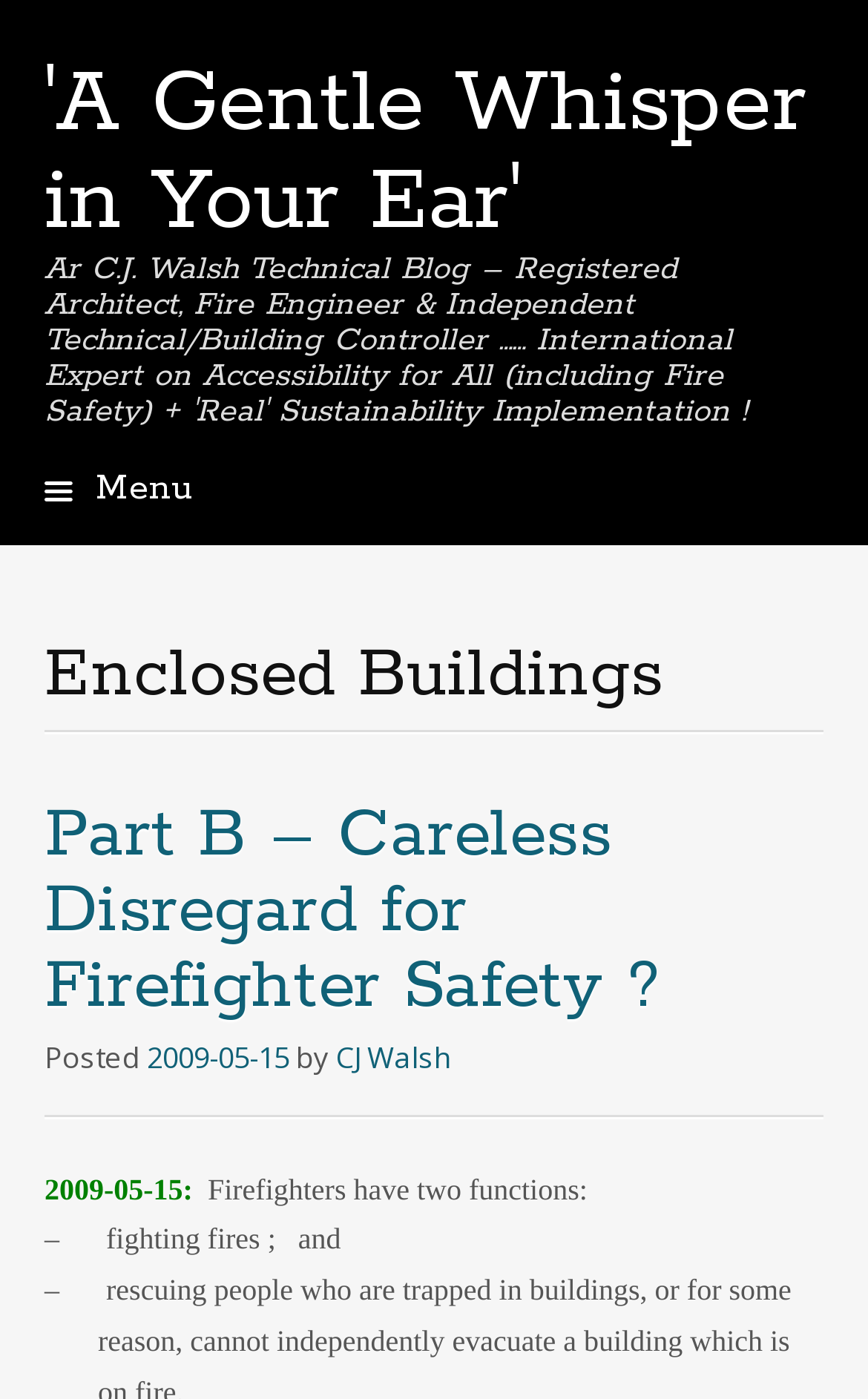Who is the author of the first post?
Answer the question with a single word or phrase, referring to the image.

CJ Walsh